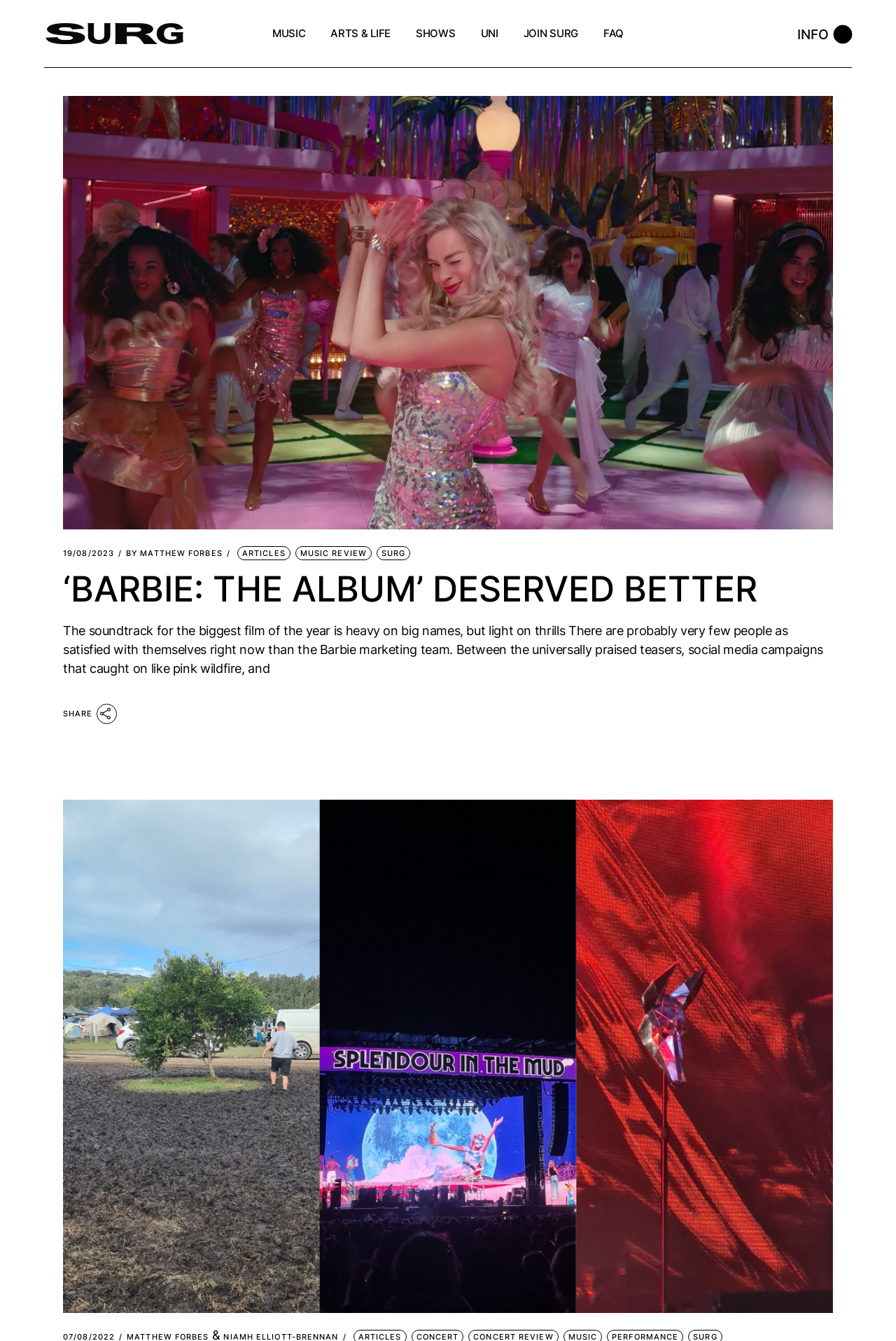Provide your answer in one word or a succinct phrase for the question: 
How many images are in the top navigation bar?

2